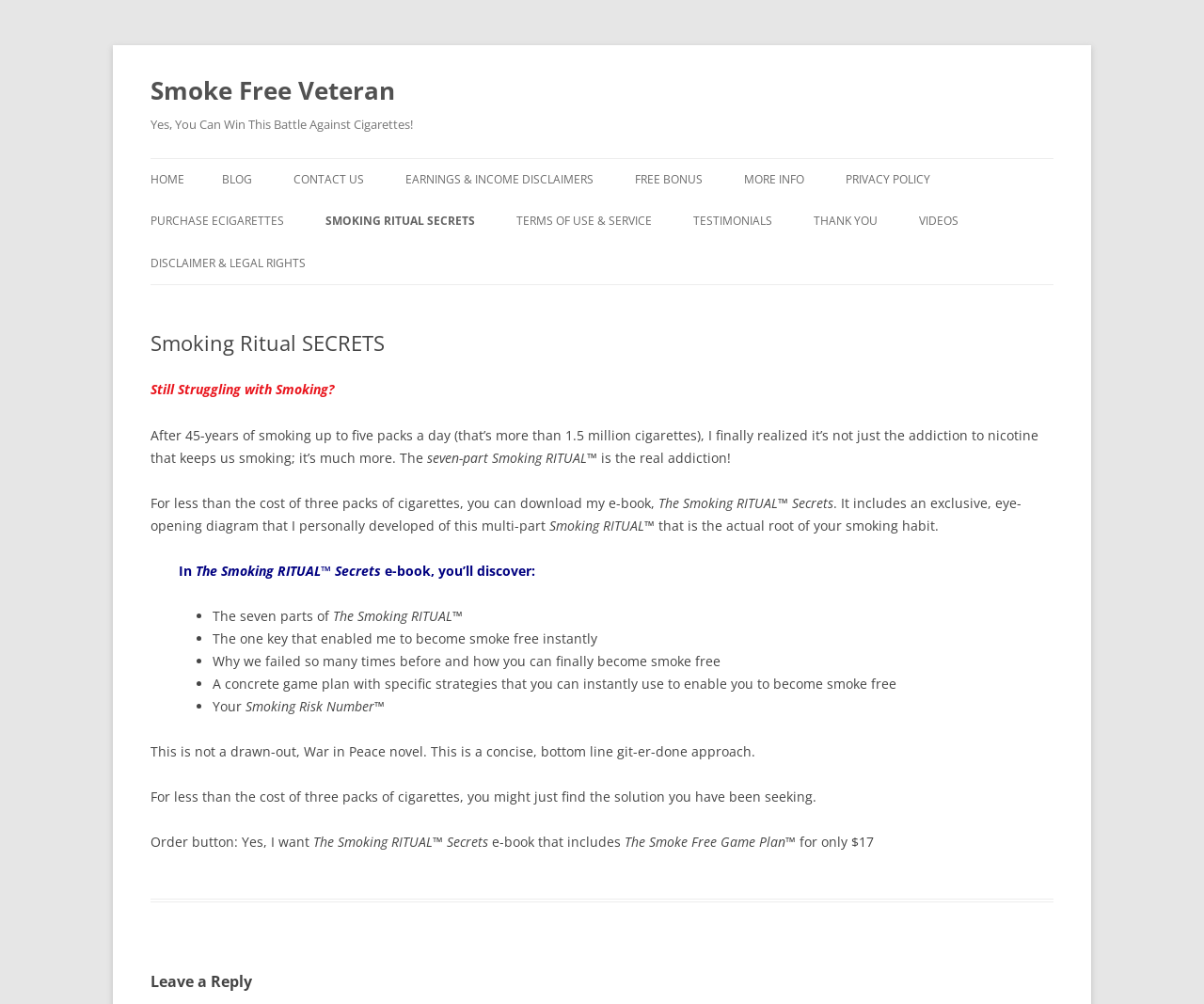Please provide the bounding box coordinates for the element that needs to be clicked to perform the instruction: "Click the 'BLOG' link". The coordinates must consist of four float numbers between 0 and 1, formatted as [left, top, right, bottom].

[0.184, 0.158, 0.209, 0.2]